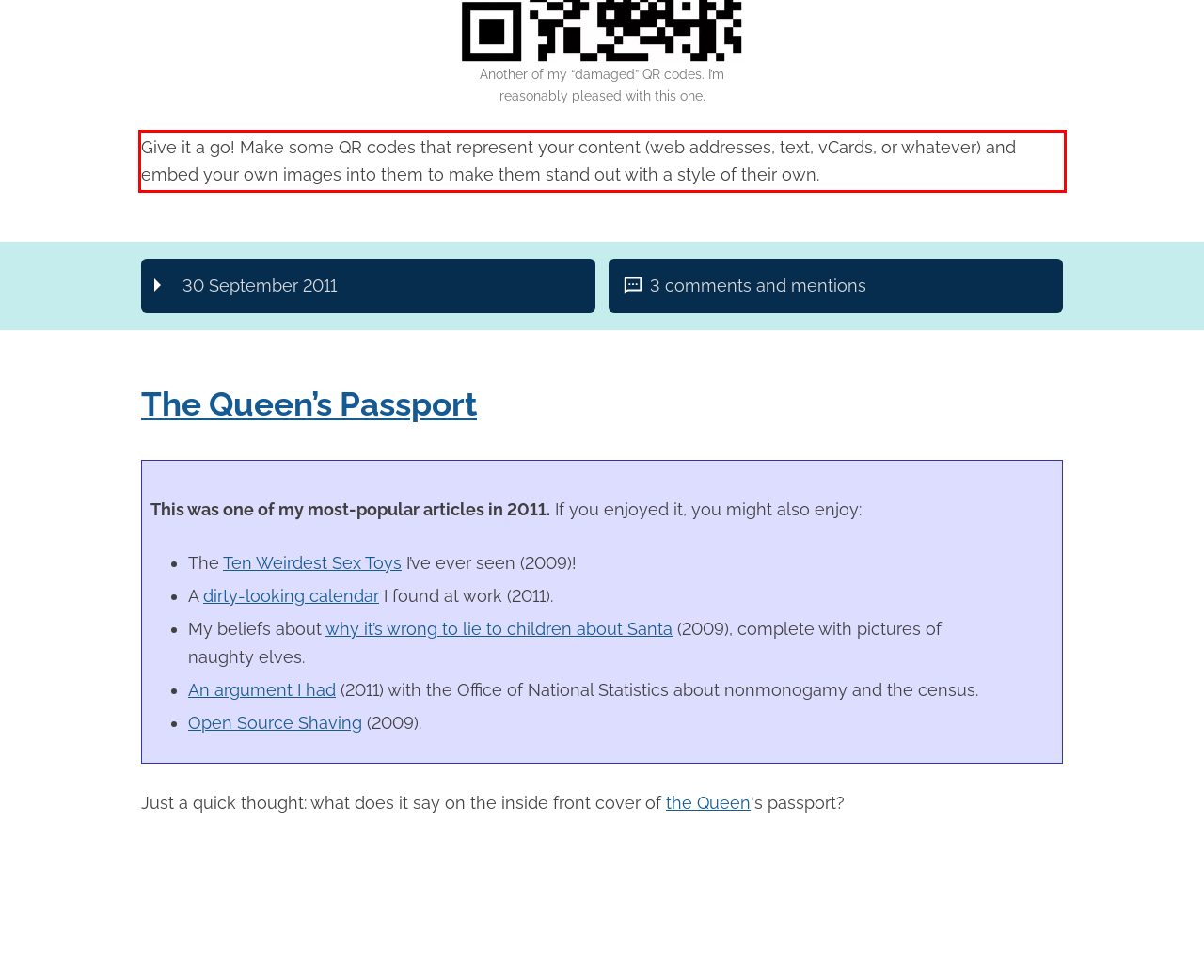Please take the screenshot of the webpage, find the red bounding box, and generate the text content that is within this red bounding box.

Give it a go! Make some QR codes that represent your content (web addresses, text, vCards, or whatever) and embed your own images into them to make them stand out with a style of their own.